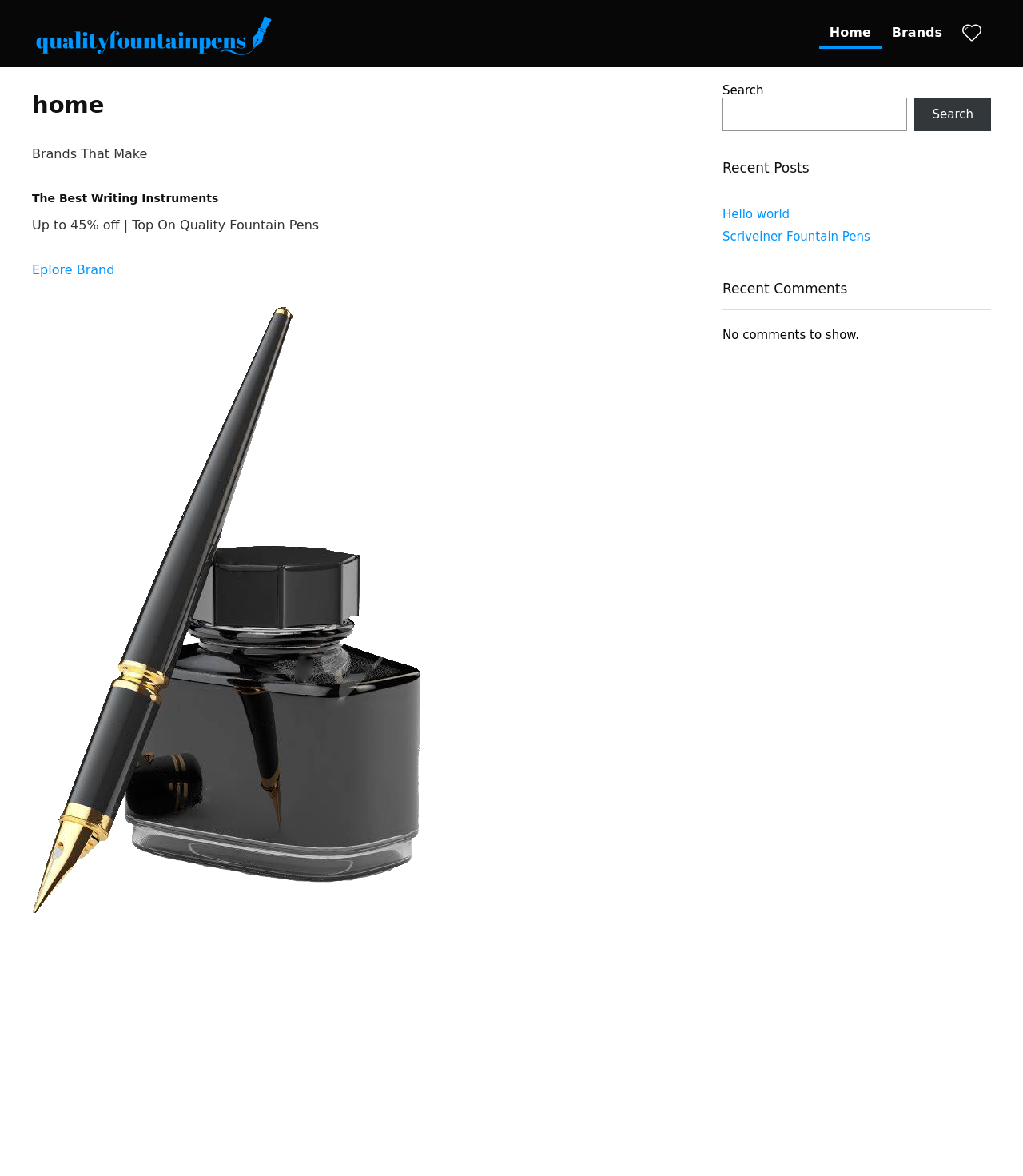Locate the bounding box coordinates of the clickable region necessary to complete the following instruction: "Read the 'Hello world' post". Provide the coordinates in the format of four float numbers between 0 and 1, i.e., [left, top, right, bottom].

[0.706, 0.176, 0.772, 0.188]